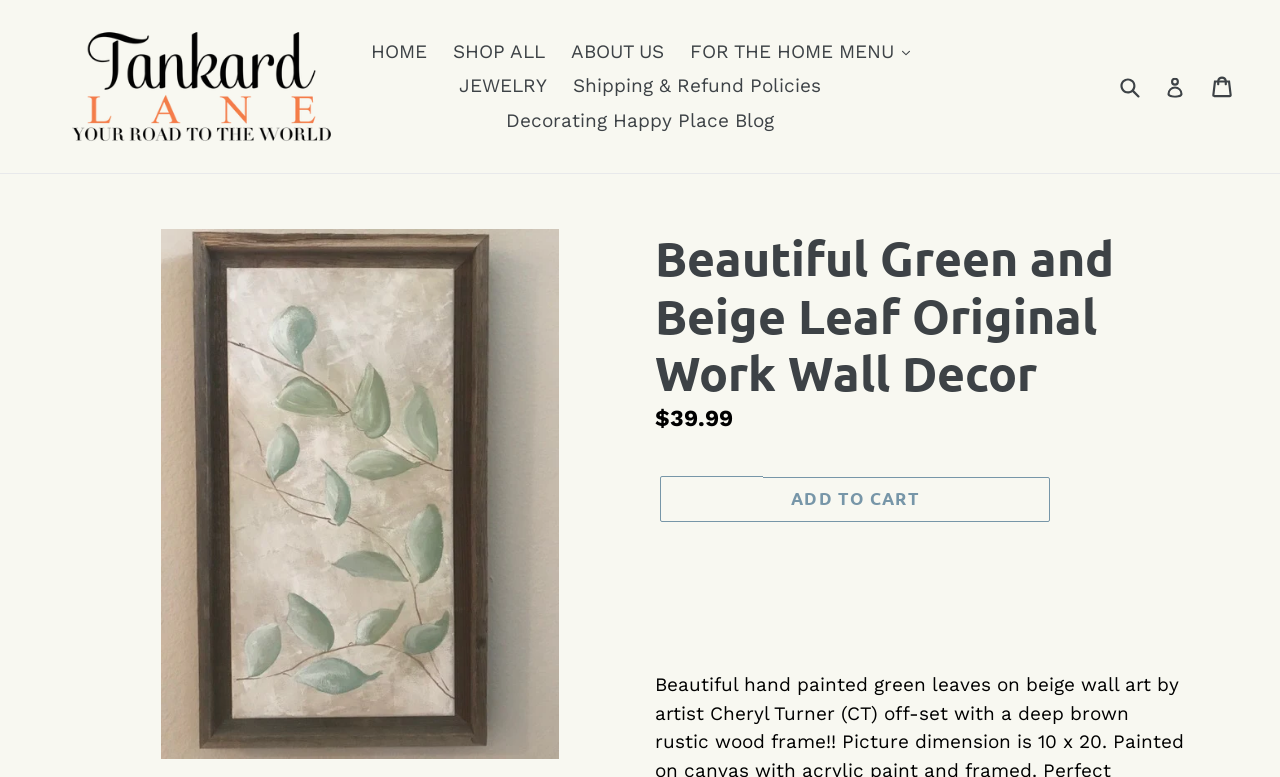Please determine the bounding box coordinates of the element to click in order to execute the following instruction: "View the shop all page". The coordinates should be four float numbers between 0 and 1, specified as [left, top, right, bottom].

[0.346, 0.045, 0.433, 0.089]